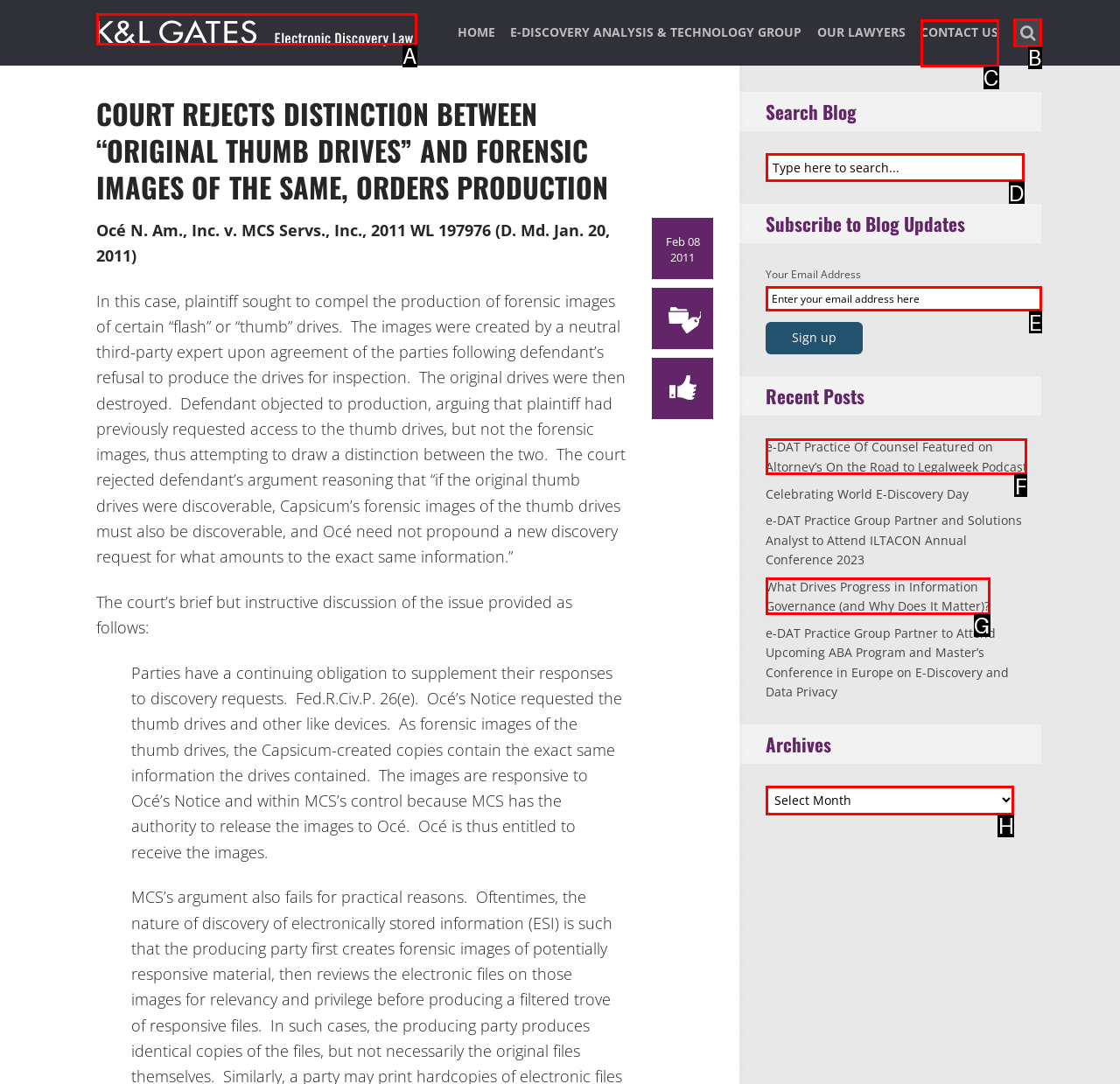Identify the letter of the UI element you should interact with to perform the task: Read recent post about e-DAT Practice Of Counsel
Reply with the appropriate letter of the option.

F